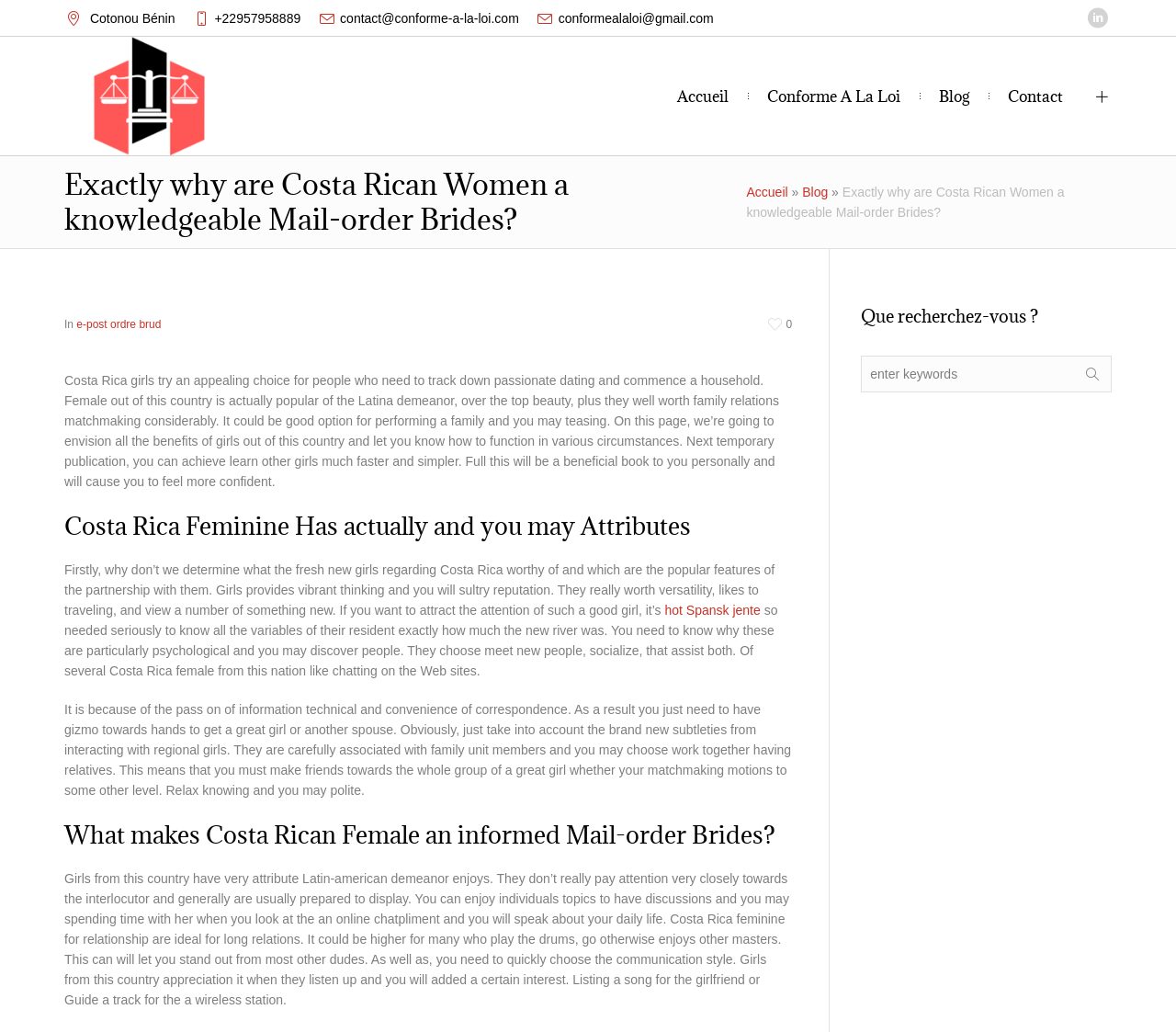Provide the bounding box coordinates for the specified HTML element described in this description: "cause cavities". The coordinates should be four float numbers ranging from 0 to 1, in the format [left, top, right, bottom].

None